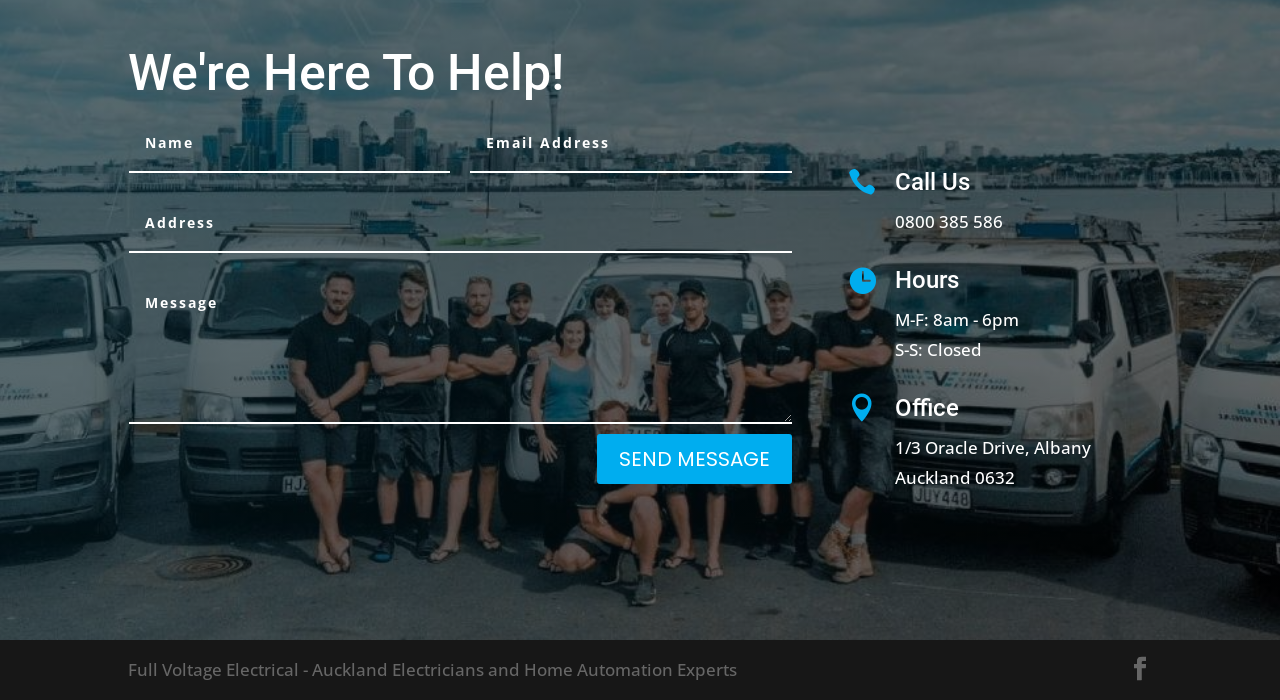Locate the bounding box coordinates for the element described below: "name="et_pb_contact_email_0" placeholder="Email Address"". The coordinates must be four float values between 0 and 1, formatted as [left, top, right, bottom].

[0.368, 0.163, 0.619, 0.248]